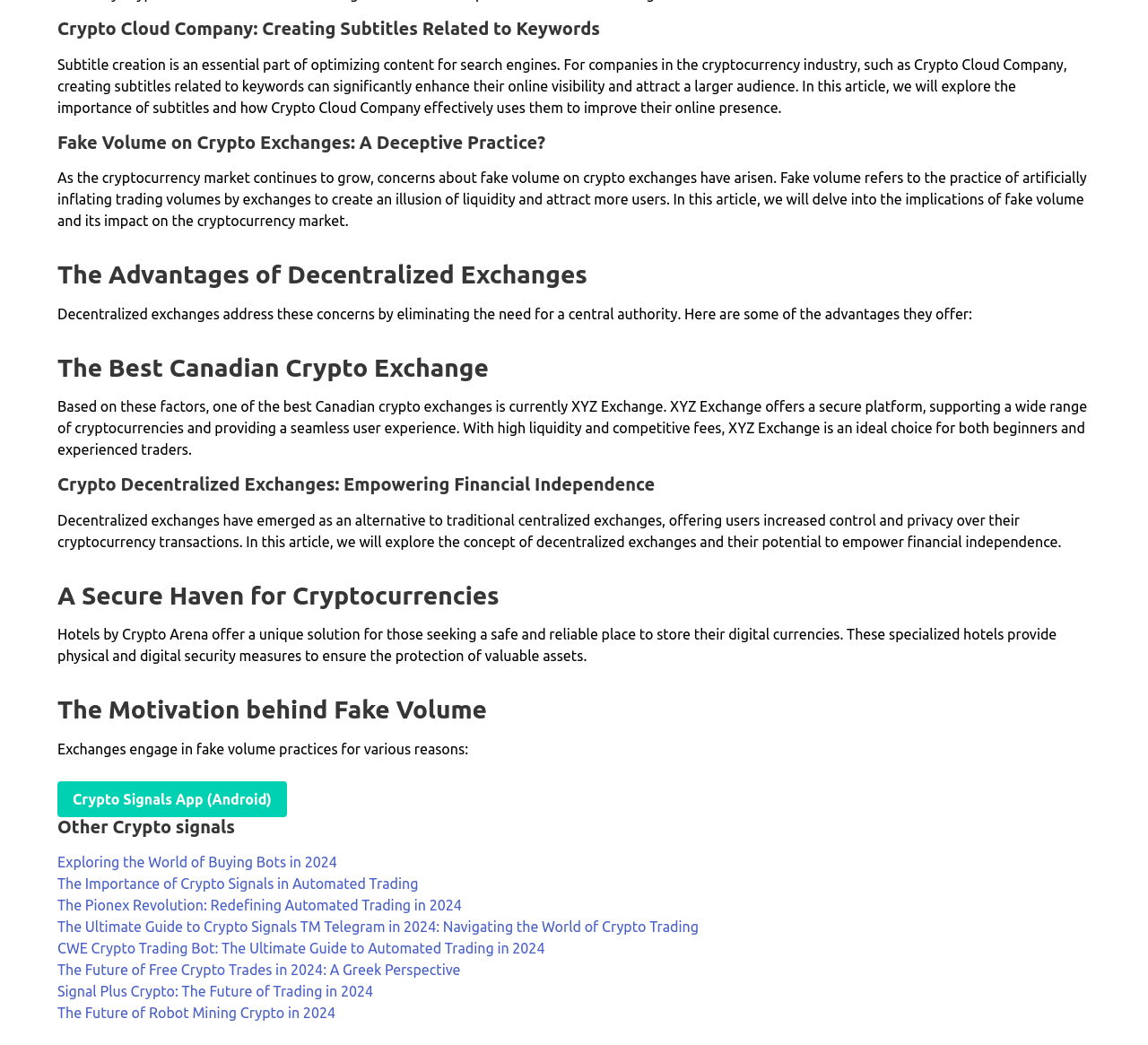Please identify the coordinates of the bounding box for the clickable region that will accomplish this instruction: "Check out 'The Future of Robot Mining Crypto in 2024' link".

[0.05, 0.962, 0.292, 0.977]